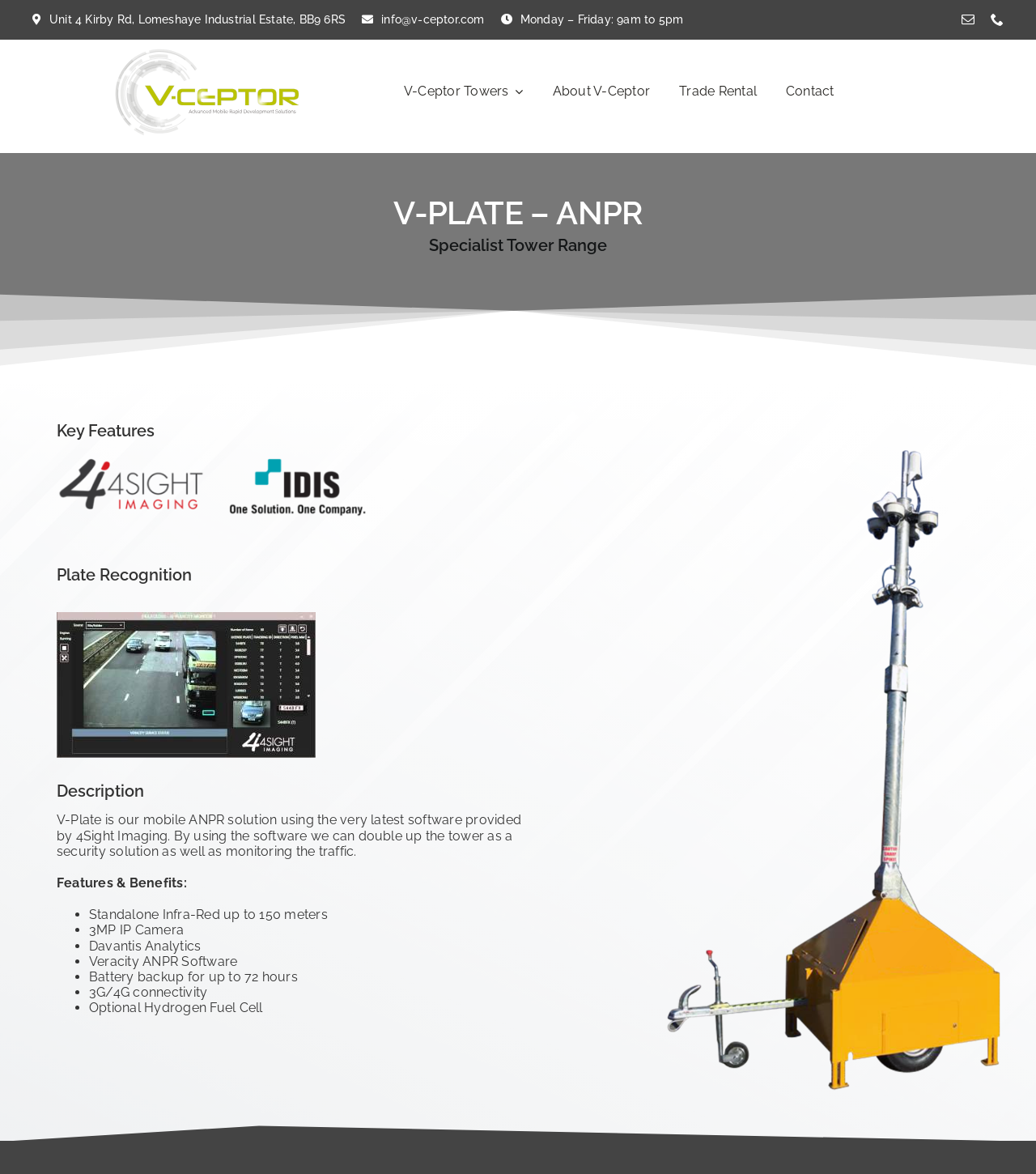Please provide the bounding box coordinates for the element that needs to be clicked to perform the following instruction: "Visit the company address". The coordinates should be given as four float numbers between 0 and 1, i.e., [left, top, right, bottom].

[0.031, 0.007, 0.334, 0.027]